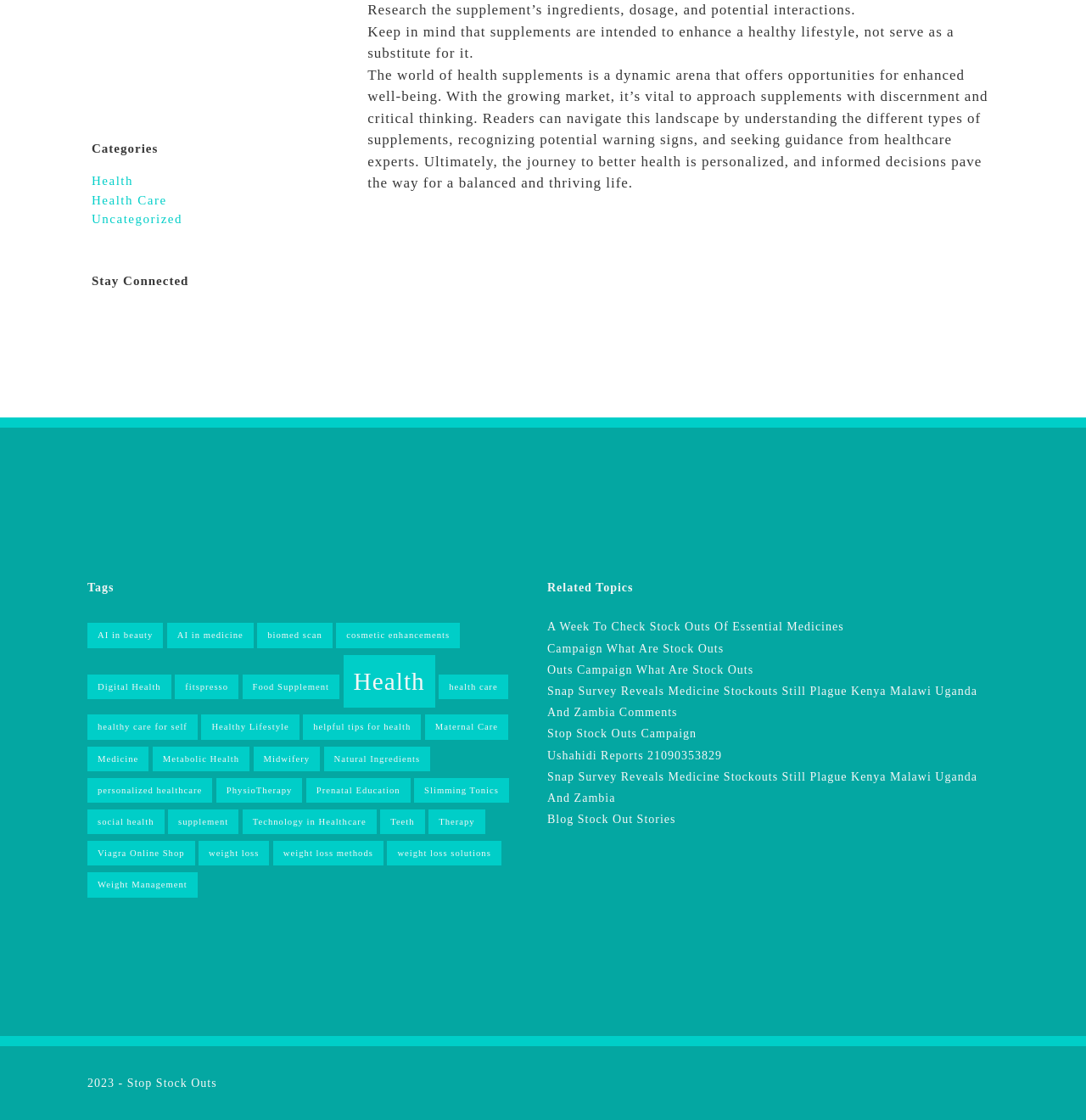Extract the bounding box coordinates of the UI element described: "helpful tips for health". Provide the coordinates in the format [left, top, right, bottom] with values ranging from 0 to 1.

[0.279, 0.638, 0.388, 0.66]